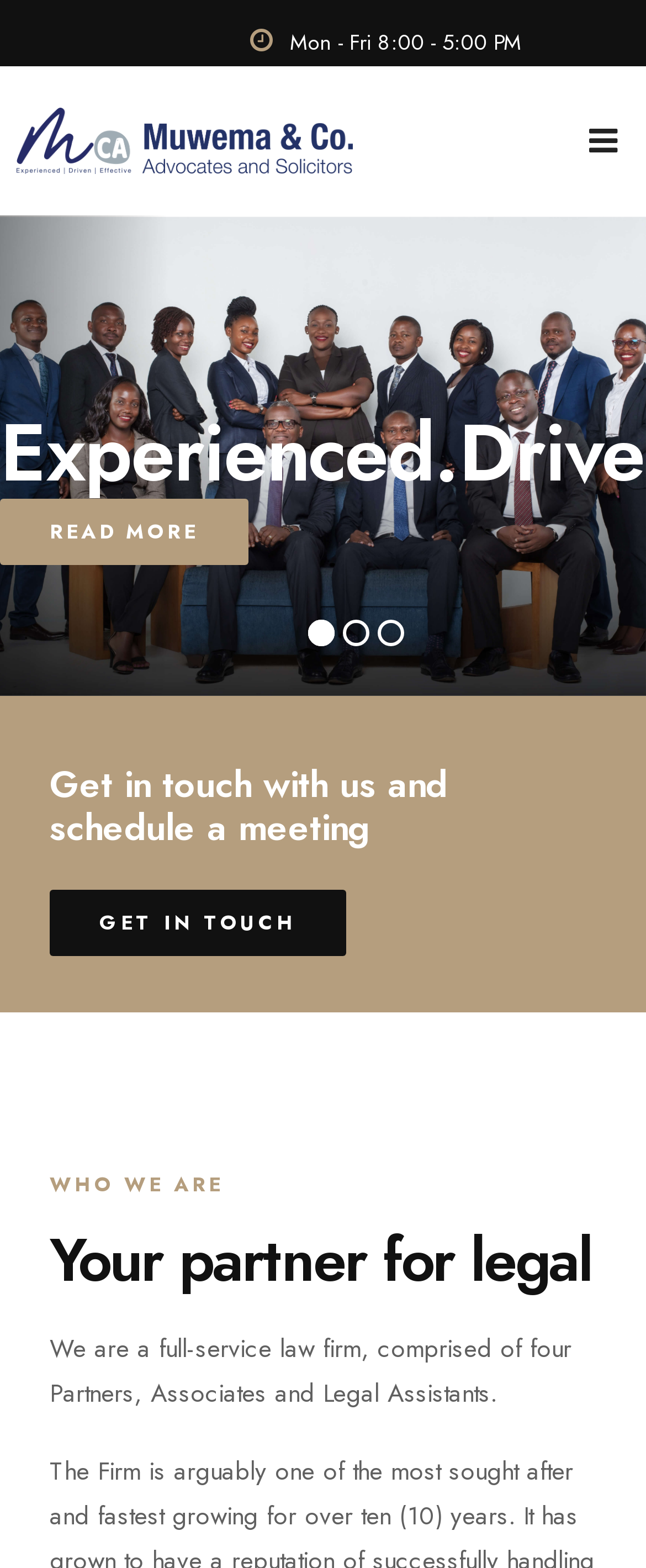Identify the bounding box coordinates for the region of the element that should be clicked to carry out the instruction: "Get in touch with us". The bounding box coordinates should be four float numbers between 0 and 1, i.e., [left, top, right, bottom].

[0.077, 0.567, 0.536, 0.609]